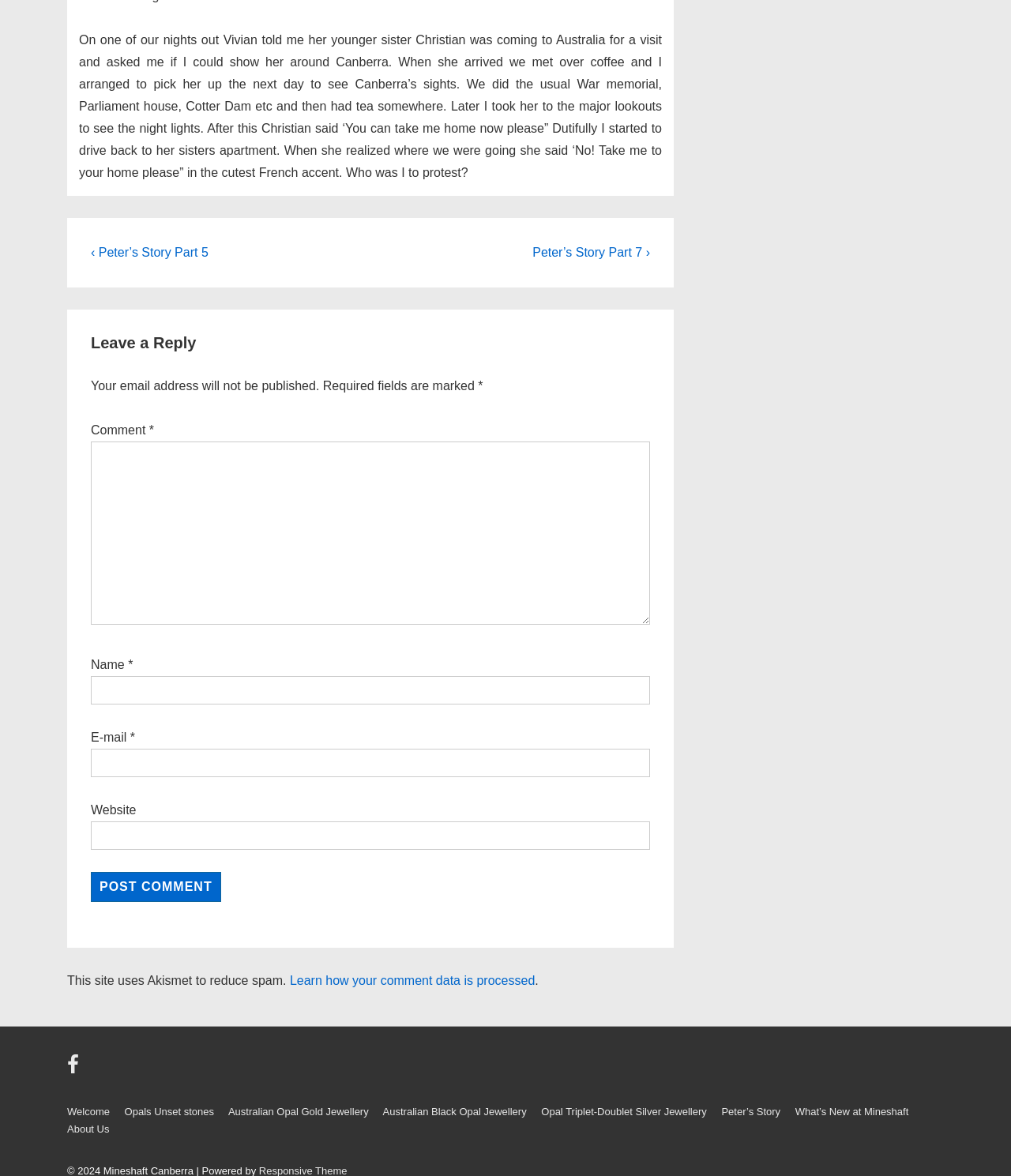Please give the bounding box coordinates of the area that should be clicked to fulfill the following instruction: "Click the 'Learn how your comment data is processed' link". The coordinates should be in the format of four float numbers from 0 to 1, i.e., [left, top, right, bottom].

[0.287, 0.828, 0.529, 0.839]